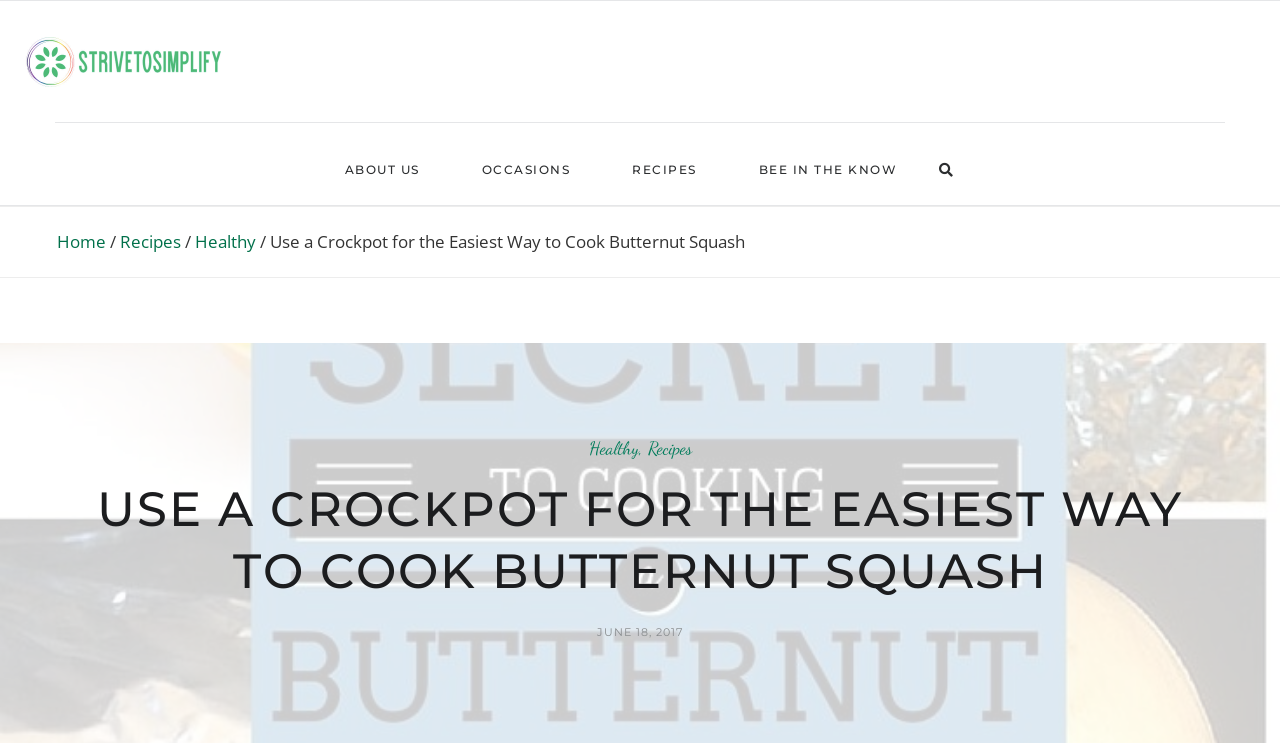What is the website's name?
Give a detailed response to the question by analyzing the screenshot.

The website's name can be found in the top-left corner of the webpage, where it says 'strivetosimplify' with an image next to it.